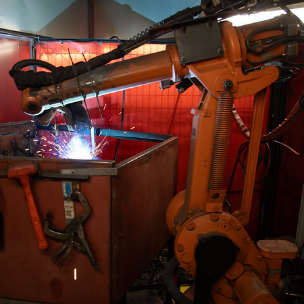What is the Aurelius Manufacturing's commitment?
Could you please answer the question thoroughly and with as much detail as possible?

The caption states that the scene encapsulates Aurelius Manufacturing's commitment to deliver high-quality products through cutting-edge technology and skilled operations, reflecting their dedication to innovation and excellence in the industry.